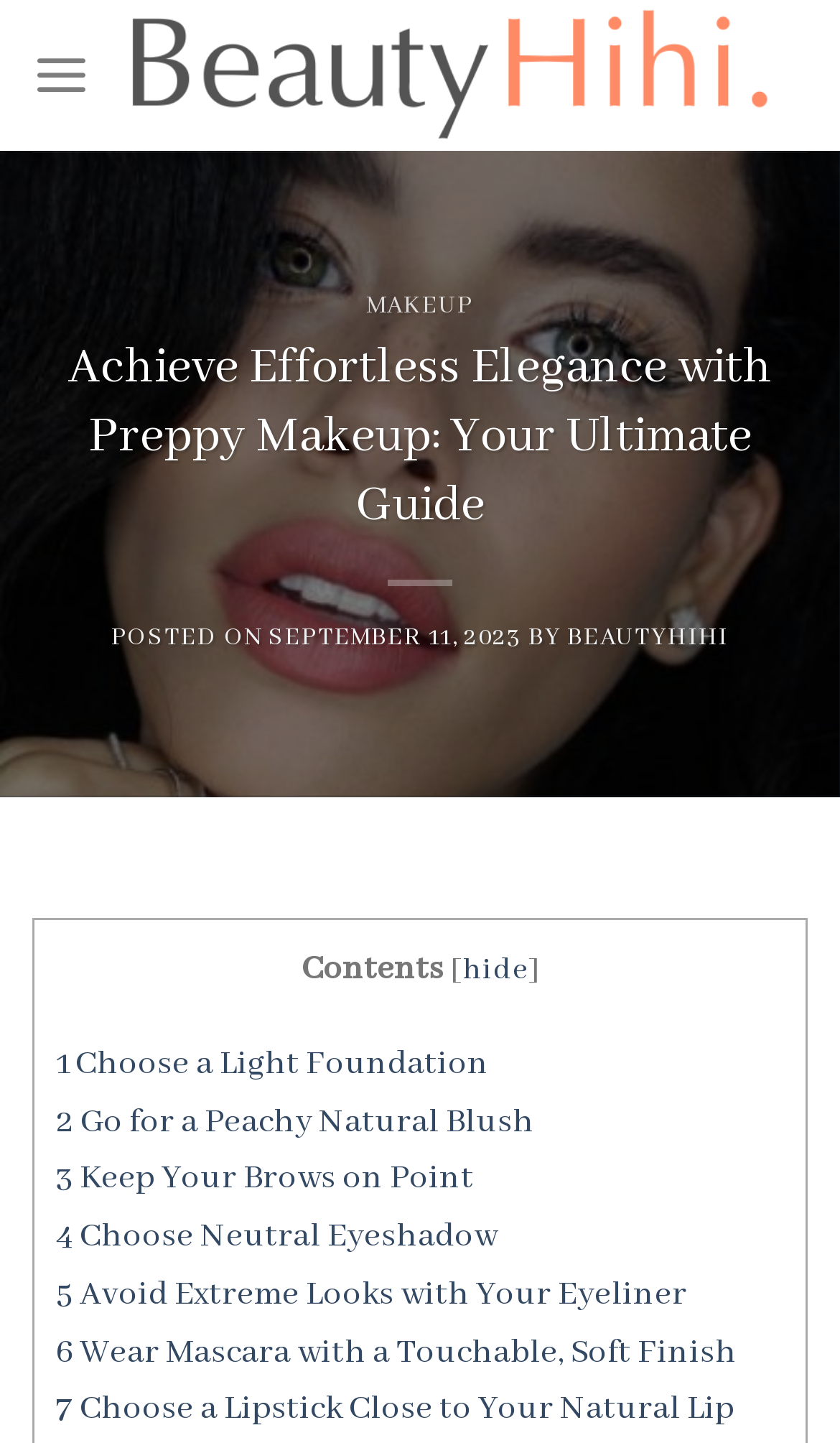Answer this question in one word or a short phrase: What is the date of the post?

SEPTEMBER 11, 2023